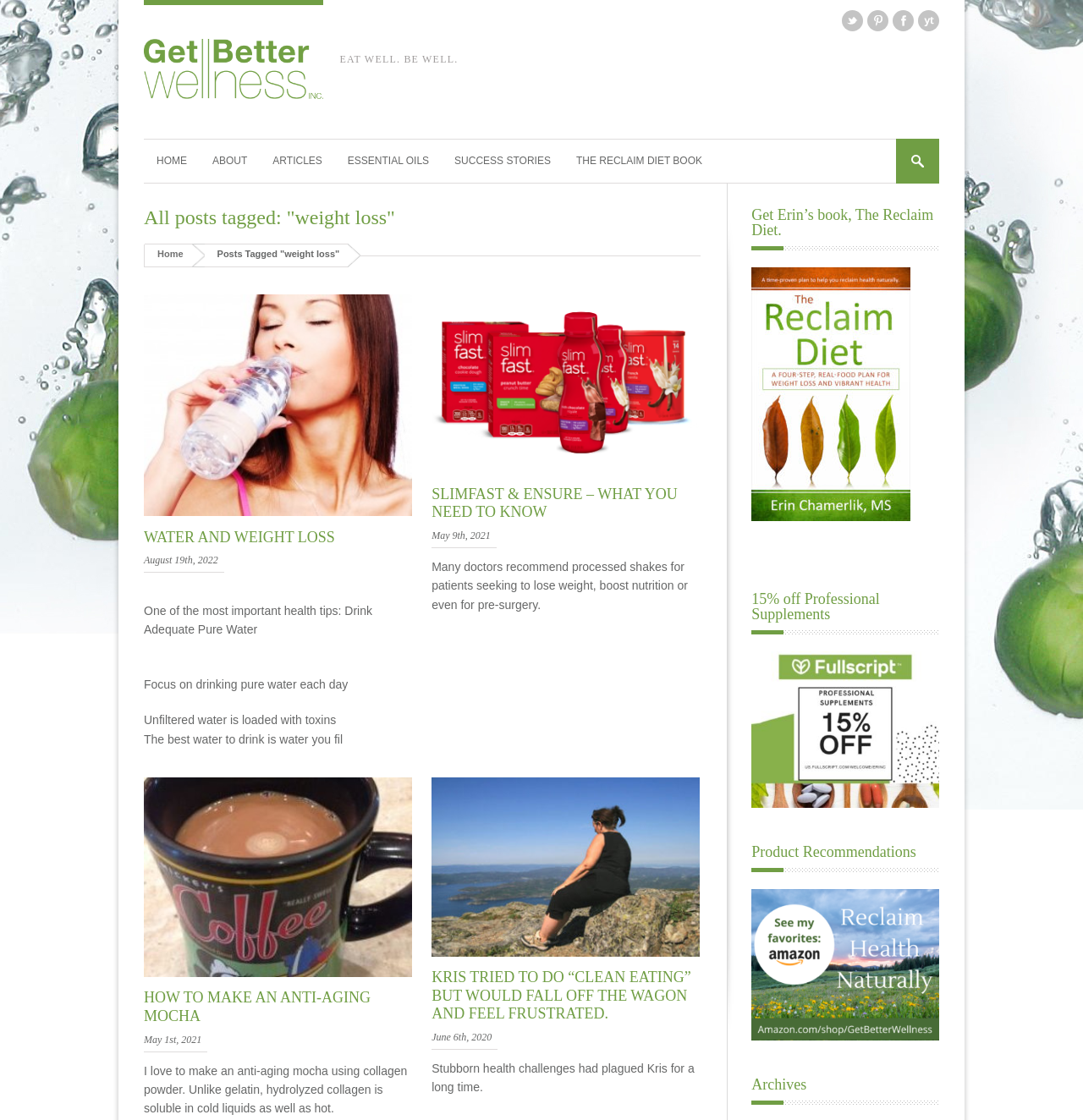Determine the main heading text of the webpage.

All posts tagged: "weight loss"